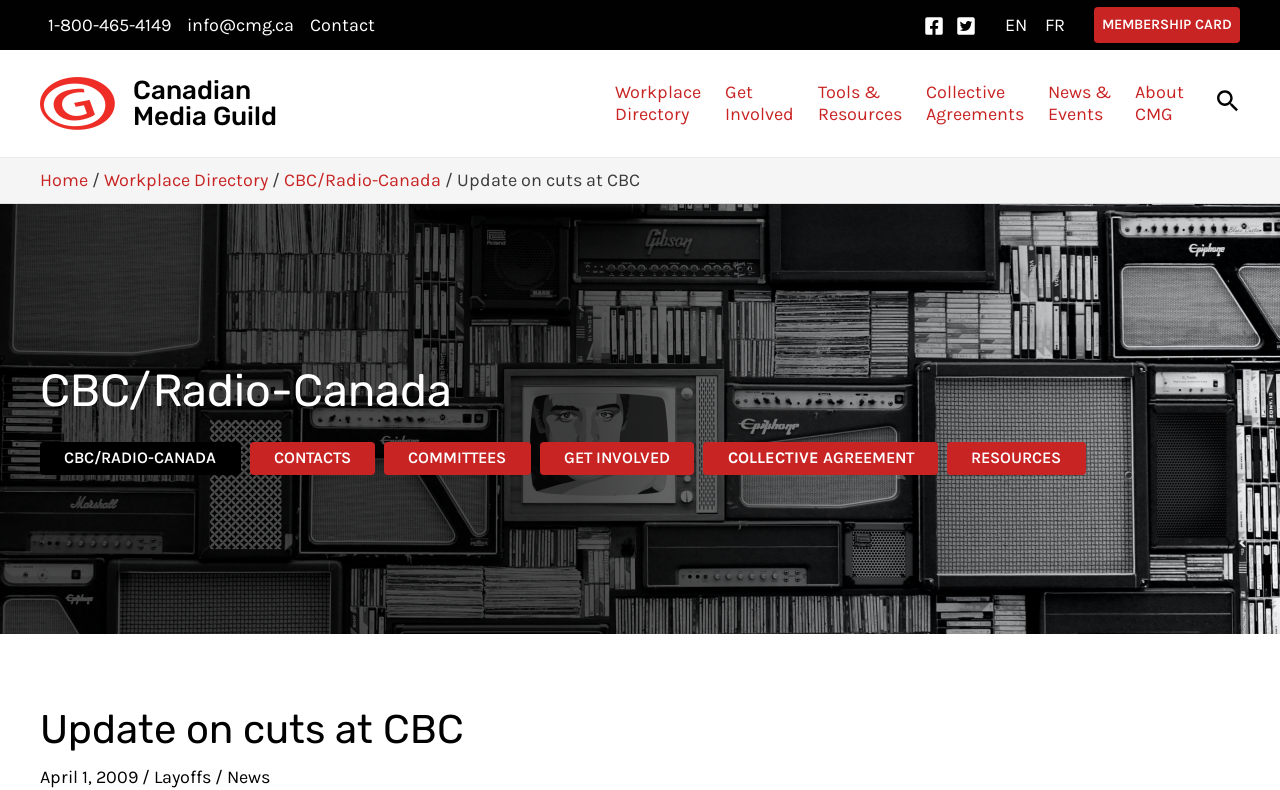How many navigation menus are available?
Based on the image content, provide your answer in one word or a short phrase.

3